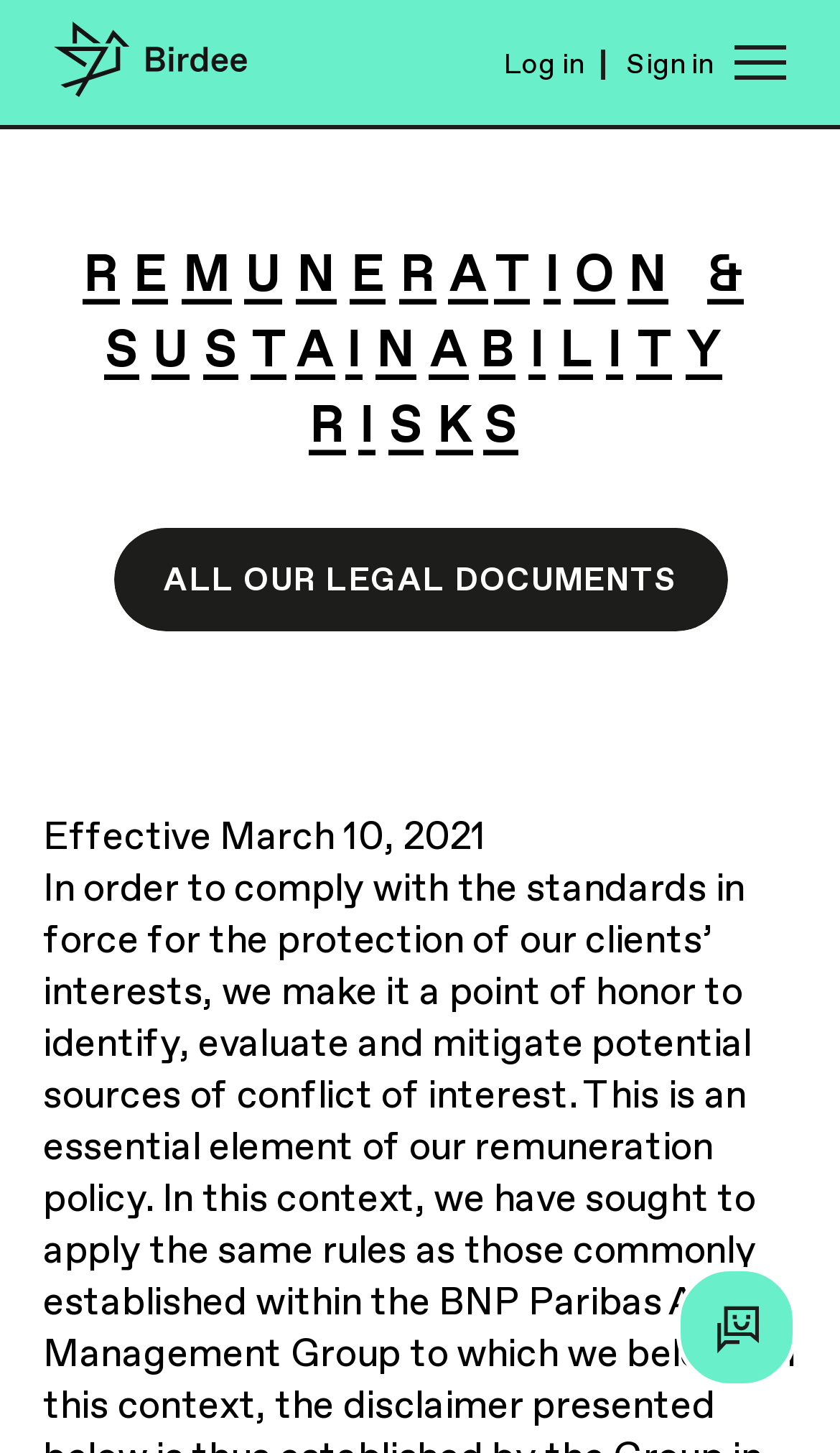Determine the bounding box of the UI component based on this description: "Log in". The bounding box coordinates should be four float values between 0 and 1, i.e., [left, top, right, bottom].

[0.6, 0.03, 0.695, 0.056]